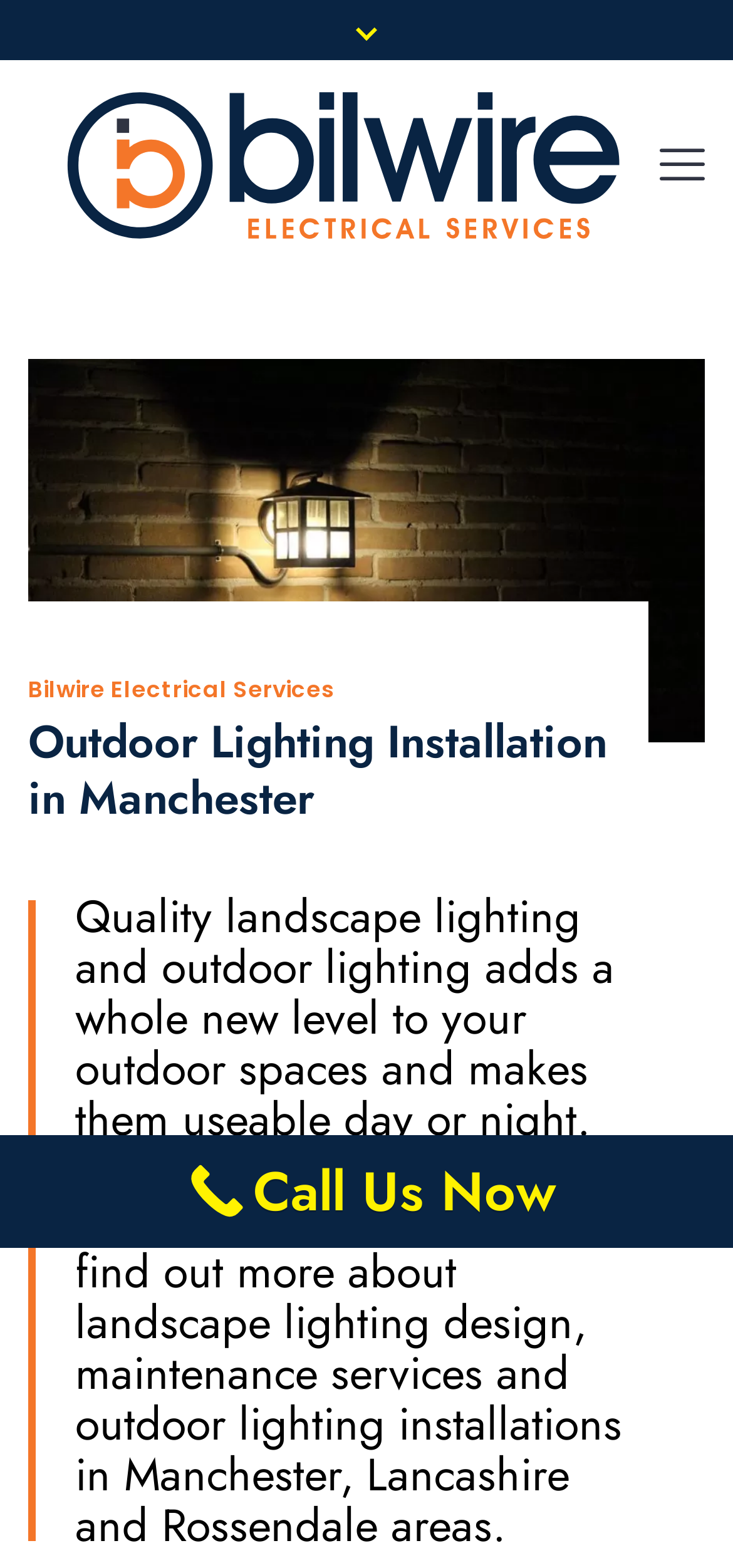Create an elaborate caption that covers all aspects of the webpage.

The webpage is about Bilwire Electrical Services, an outdoor lighting installation electrician in Manchester. At the top of the page, there is a logo on the left side, accompanied by a link to the homepage. On the right side of the logo, there is a small icon. Below the logo, there is a large image that takes up most of the width of the page, showcasing outdoor lighting installation in Manchester, Lancashire, and Rossendale areas.

Below the image, the company name "Bilwire Electrical Services" is displayed prominently. Following this, there is a heading that reads "Outdoor Lighting Installation in Manchester". Underneath the heading, there is a blockquote that contains a paragraph of text. The text explains the benefits of quality landscape lighting and outdoor lighting, and invites readers to contact Bilwire Electrical Services to learn more about their services in Manchester, Lancashire, and Rossendale areas.

At the bottom of the page, there is a call-to-action link that says "Call Us Now", spanning the full width of the page.